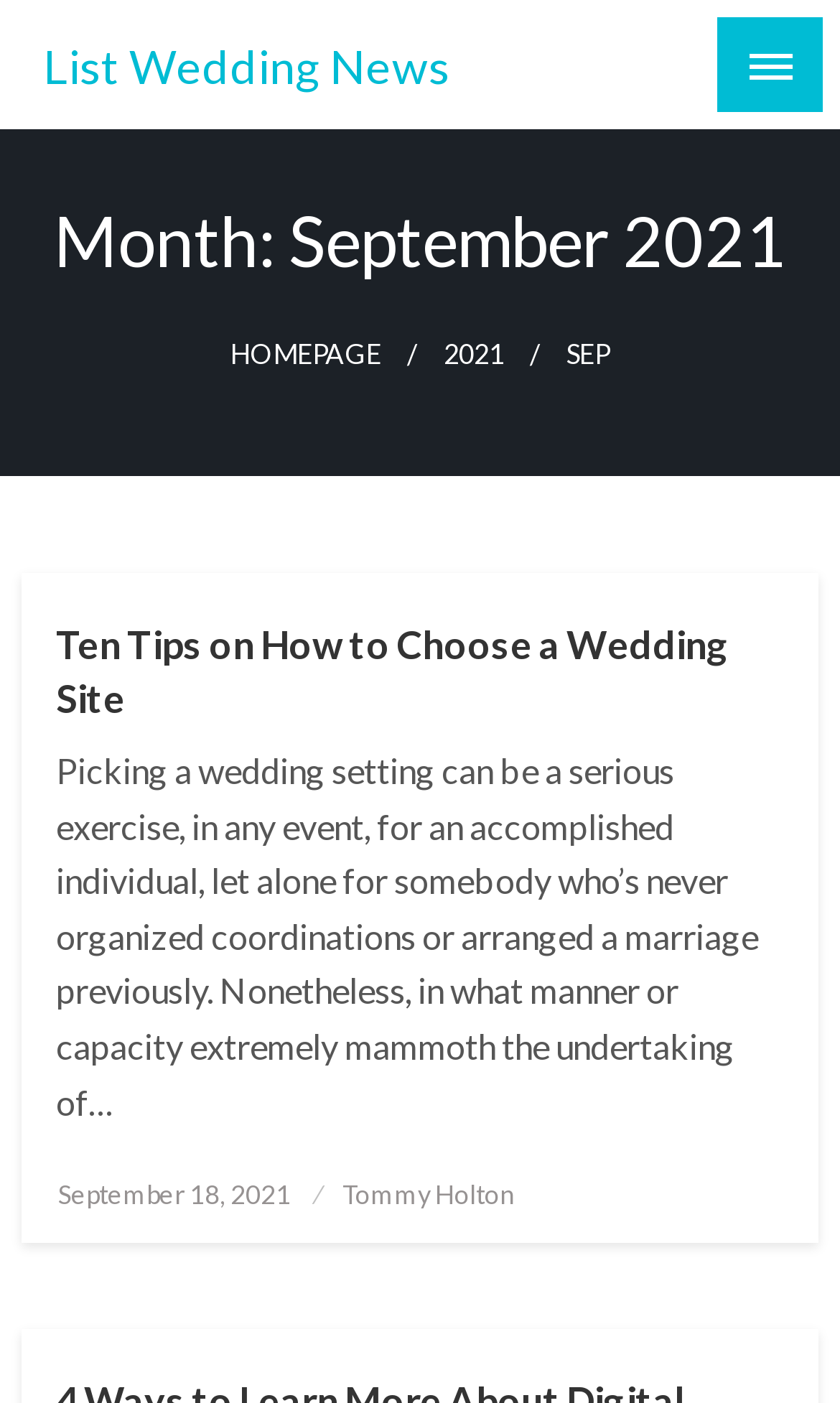Please answer the following question using a single word or phrase: 
What is the date of the article?

September 18, 2021